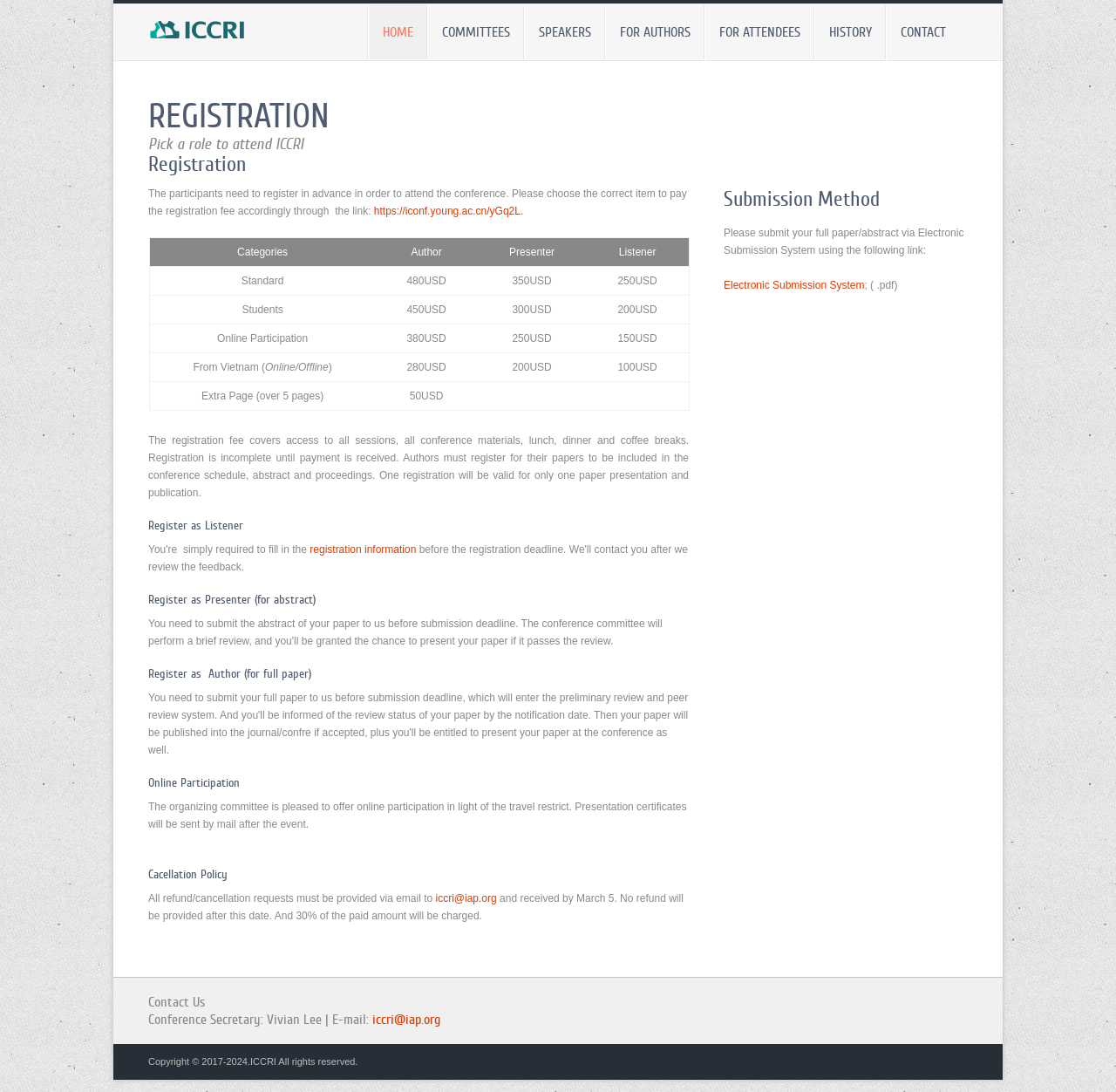Determine the bounding box coordinates of the clickable element to achieve the following action: 'Click CONTACT'. Provide the coordinates as four float values between 0 and 1, formatted as [left, top, right, bottom].

[0.795, 0.005, 0.859, 0.054]